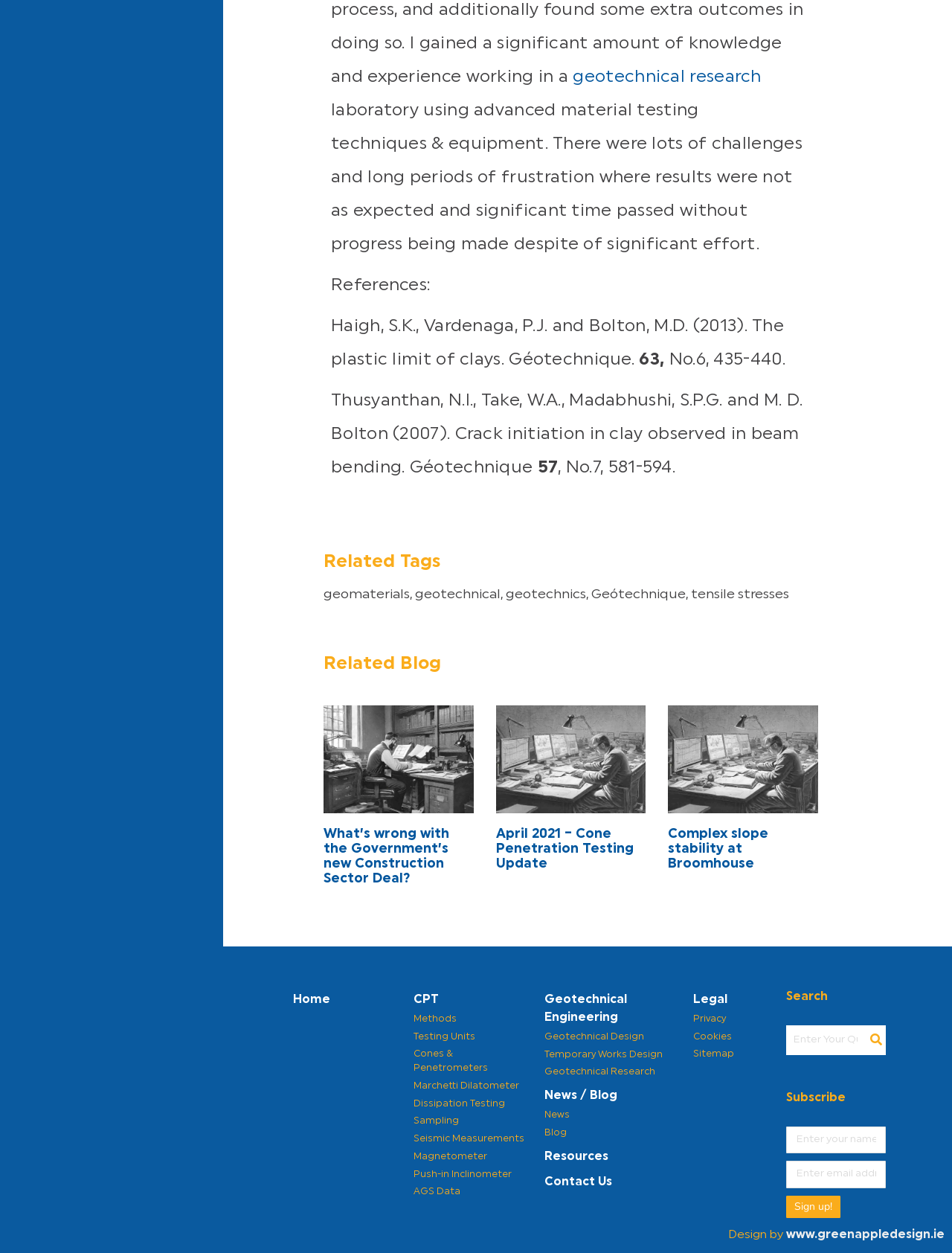From the element description AGS Data, predict the bounding box coordinates of the UI element. The coordinates must be specified in the format (top-left x, top-left y, bottom-right x, bottom-right y) and should be within the 0 to 1 range.

[0.434, 0.946, 0.556, 0.957]